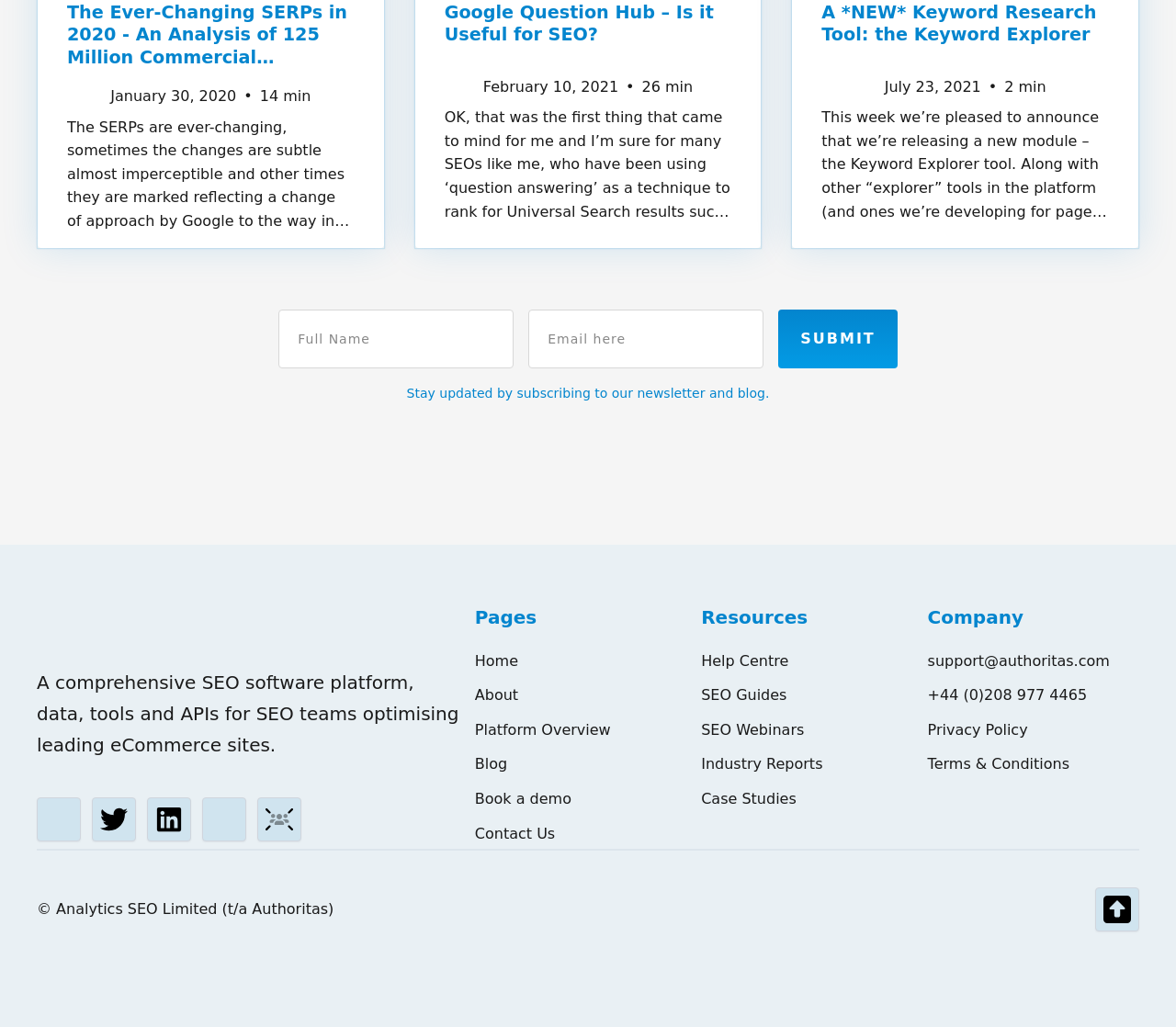Respond to the question below with a single word or phrase:
How many social media links are present at the bottom of the page?

5